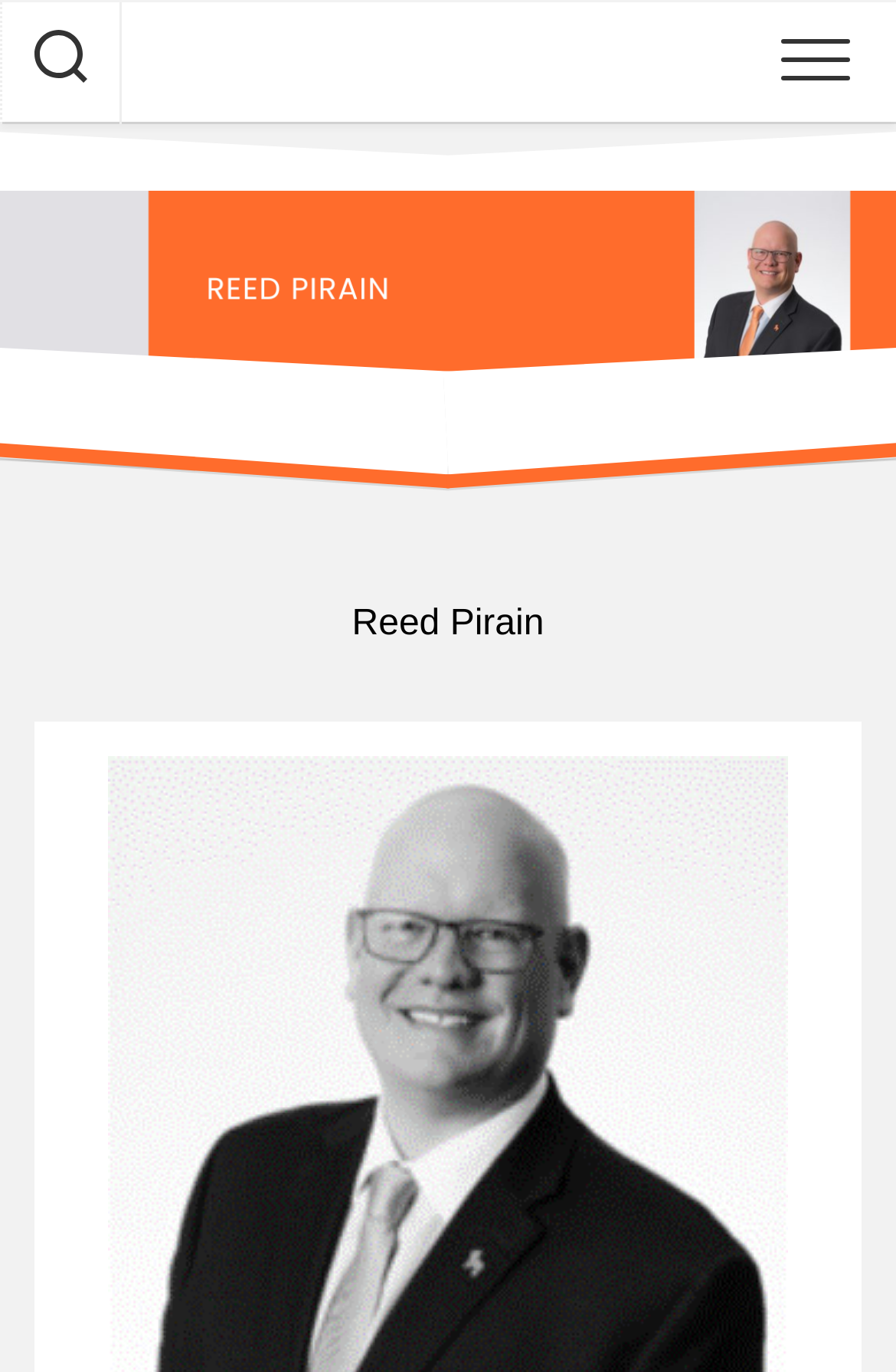Identify the bounding box coordinates for the UI element mentioned here: "Expand Menu". Provide the coordinates as four float values between 0 and 1, i.e., [left, top, right, bottom].

[0.821, 0.002, 1.0, 0.089]